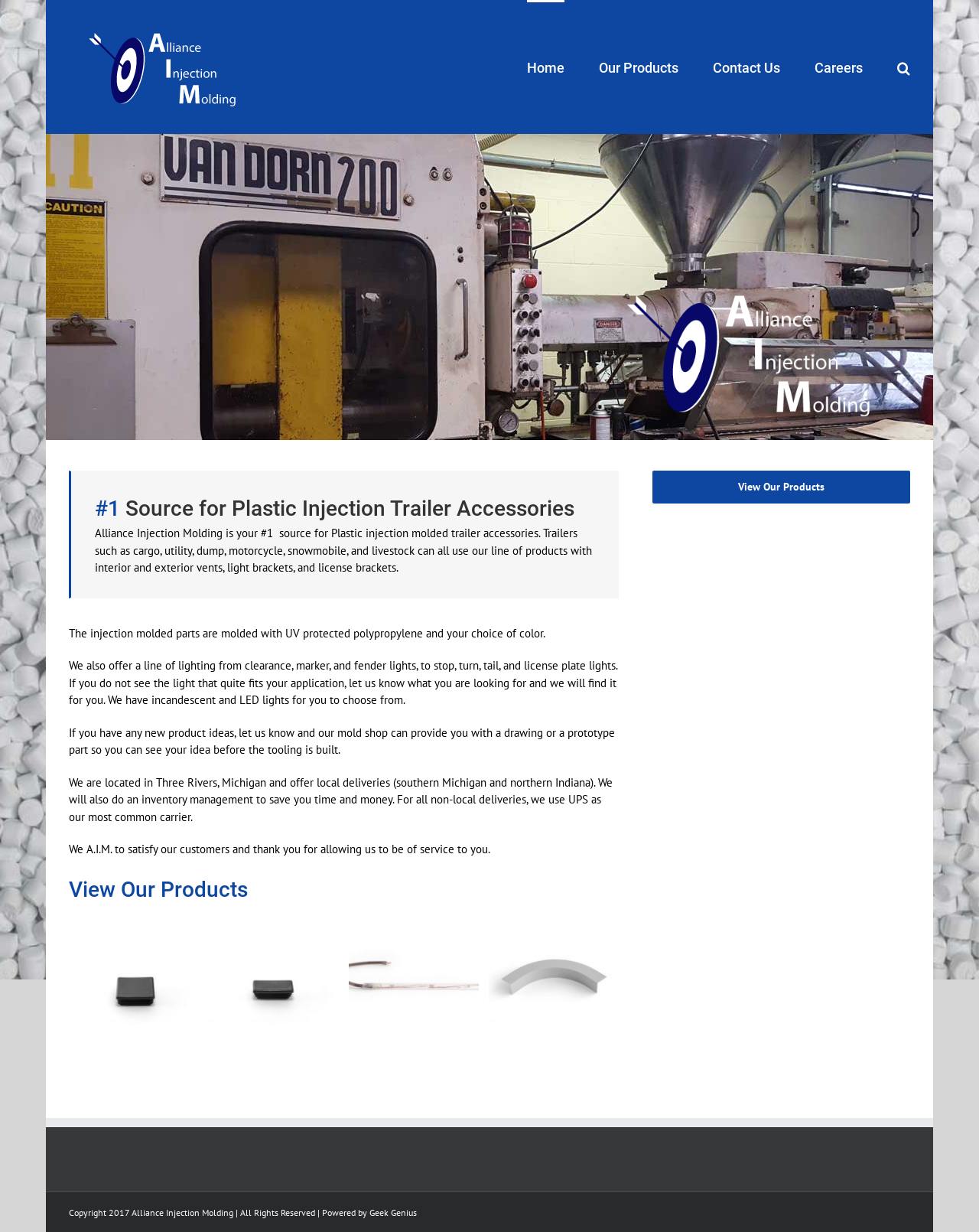Please identify the bounding box coordinates of the element that needs to be clicked to execute the following command: "Search for products". Provide the bounding box using four float numbers between 0 and 1, formatted as [left, top, right, bottom].

[0.916, 0.0, 0.93, 0.109]